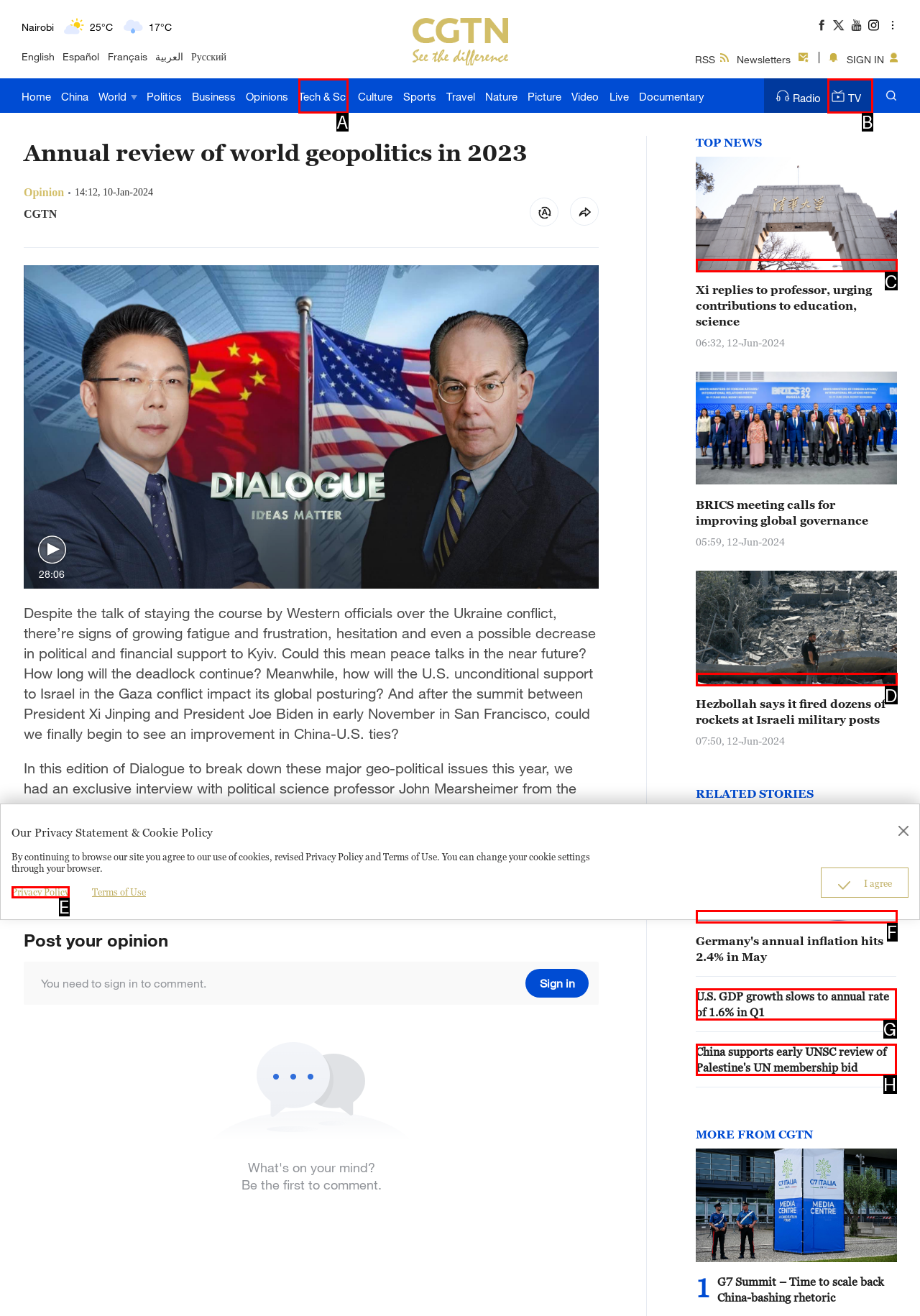Choose the UI element that best aligns with the description: Tech & Sci
Respond with the letter of the chosen option directly.

A